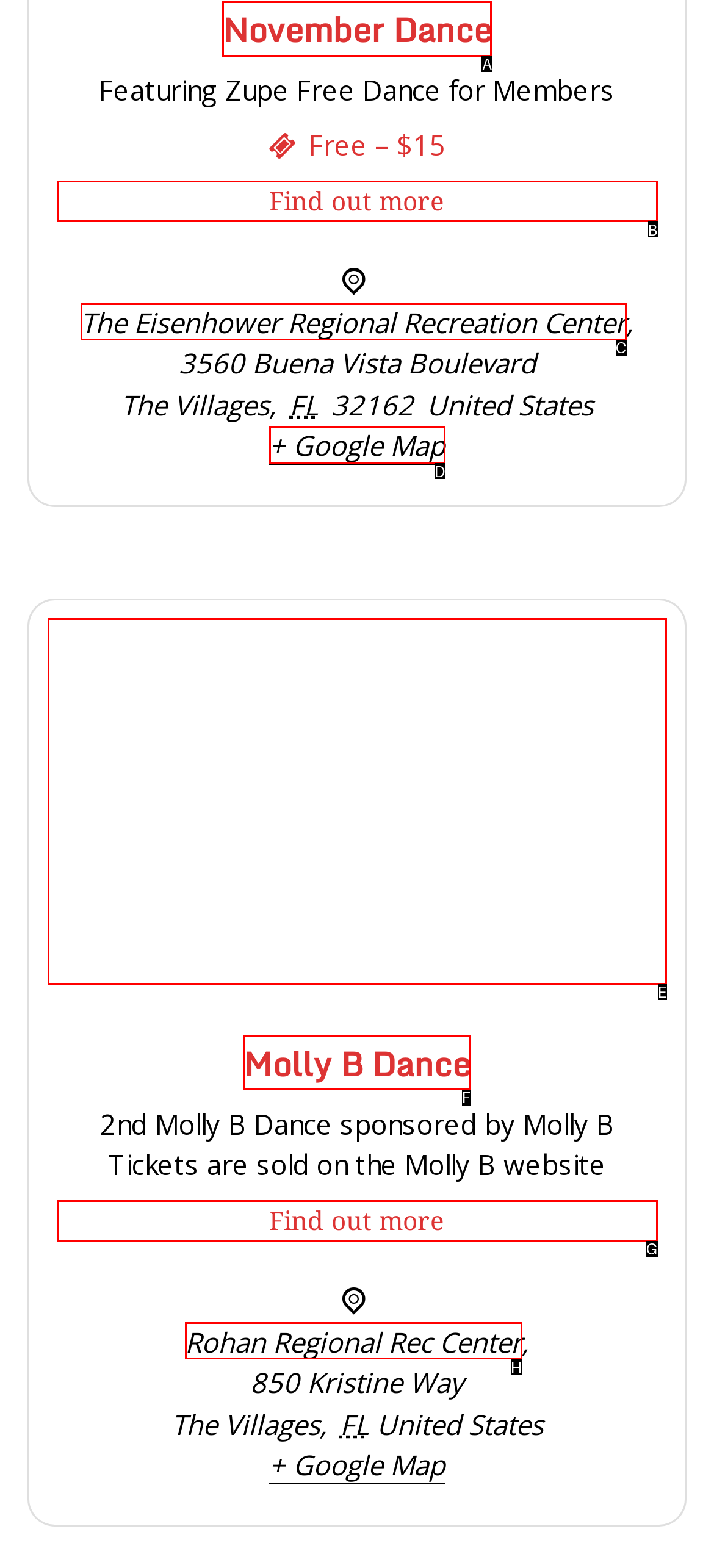Based on the task: Get more information about Molly B Dance, which UI element should be clicked? Answer with the letter that corresponds to the correct option from the choices given.

F